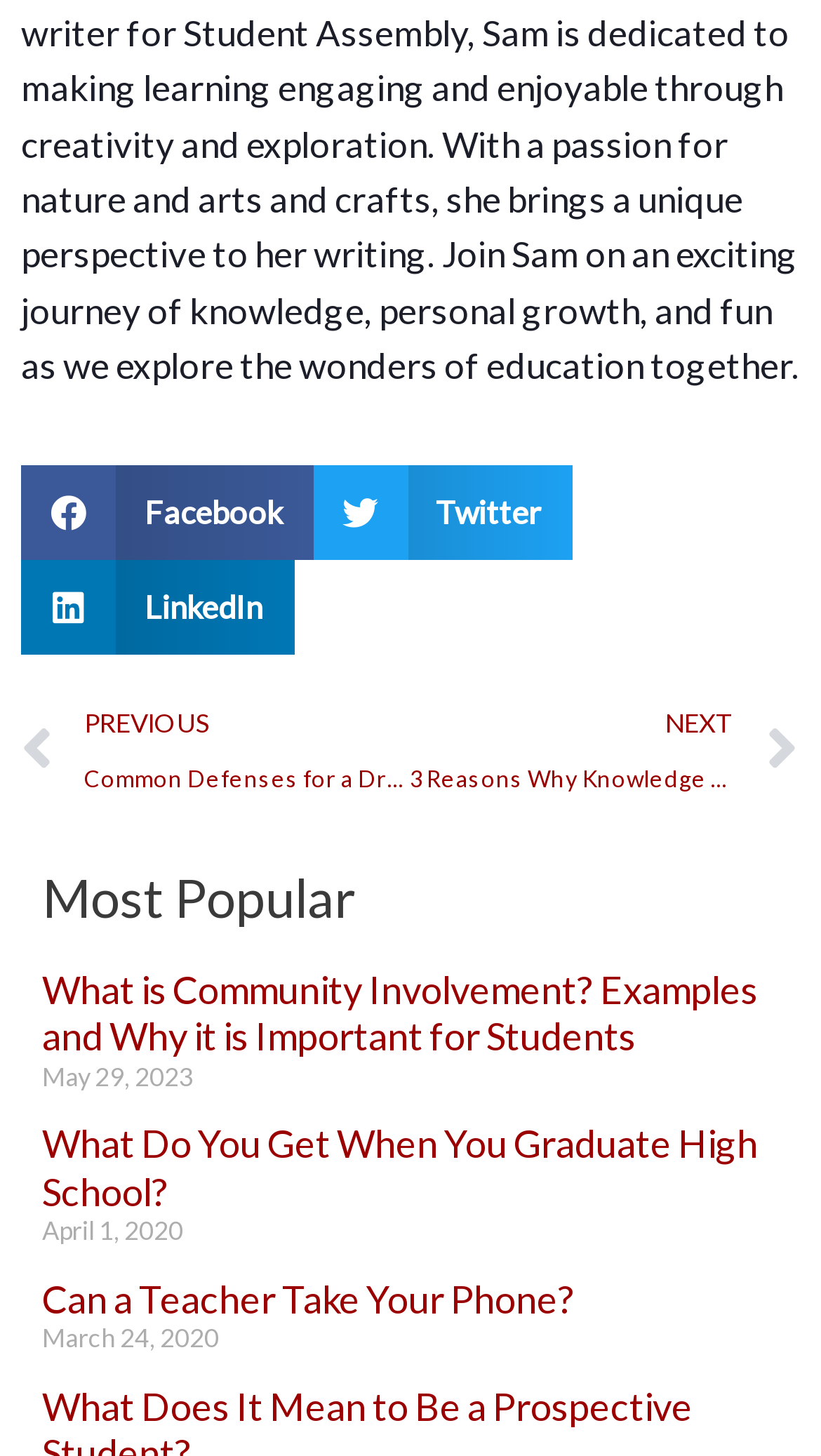Please locate the bounding box coordinates of the region I need to click to follow this instruction: "Read 'What is Community Involvement? Examples and Why it is Important for Students'".

[0.051, 0.663, 0.923, 0.727]